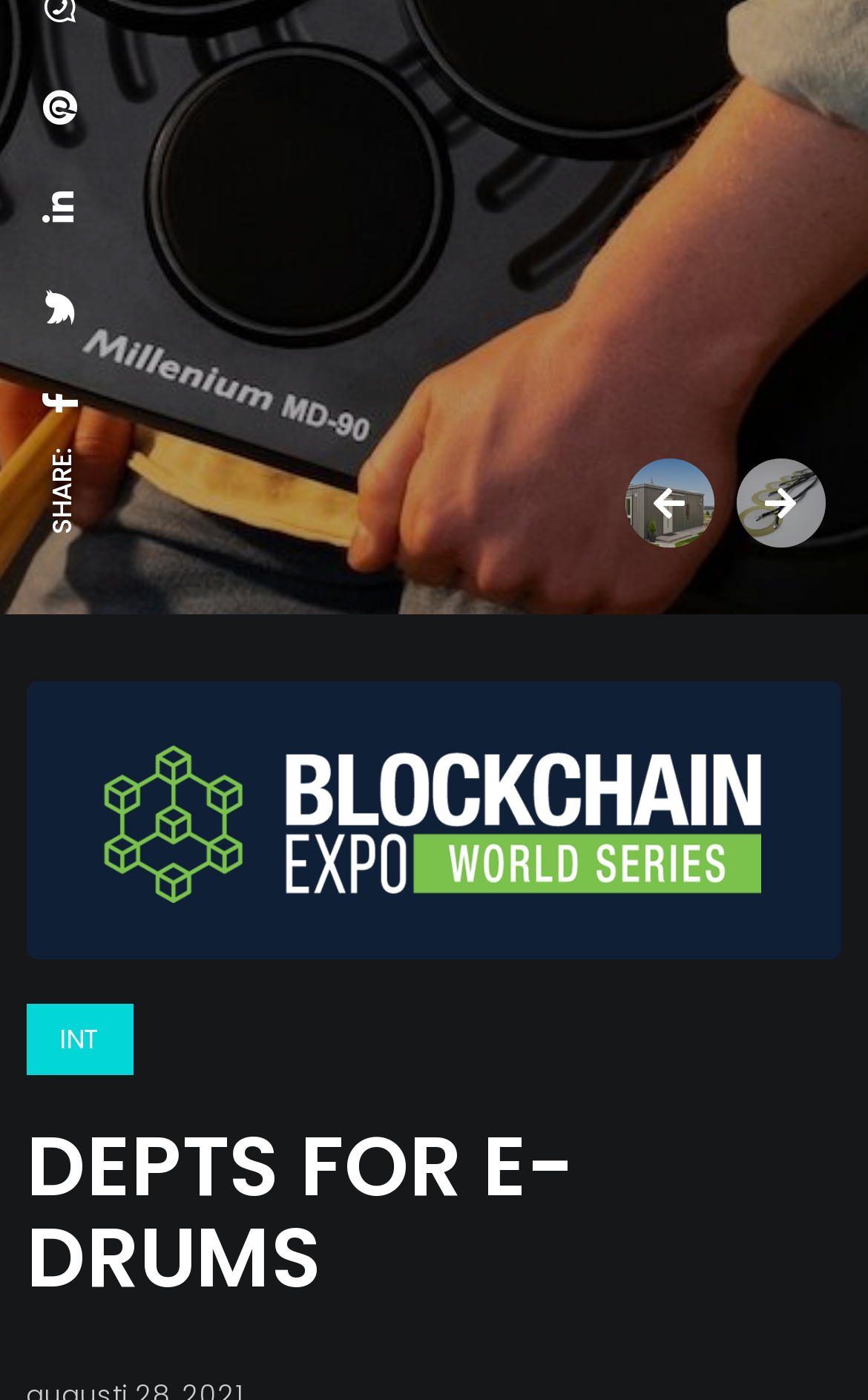Predict the bounding box of the UI element based on this description: "title="facebook"".

[0.026, 0.28, 0.118, 0.296]